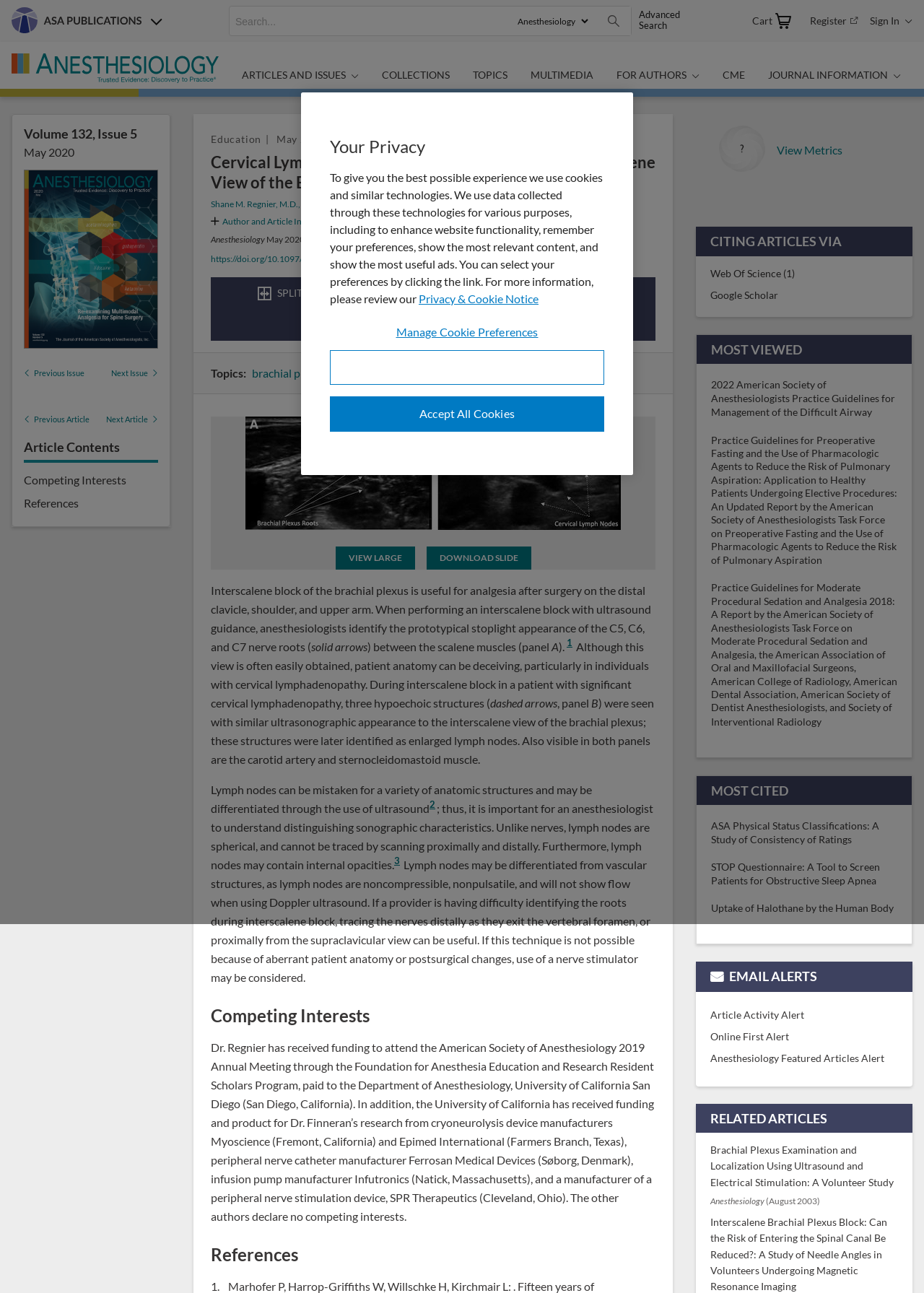Find the bounding box coordinates of the clickable region needed to perform the following instruction: "Search for articles". The coordinates should be provided as four float numbers between 0 and 1, i.e., [left, top, right, bottom].

[0.248, 0.005, 0.551, 0.027]